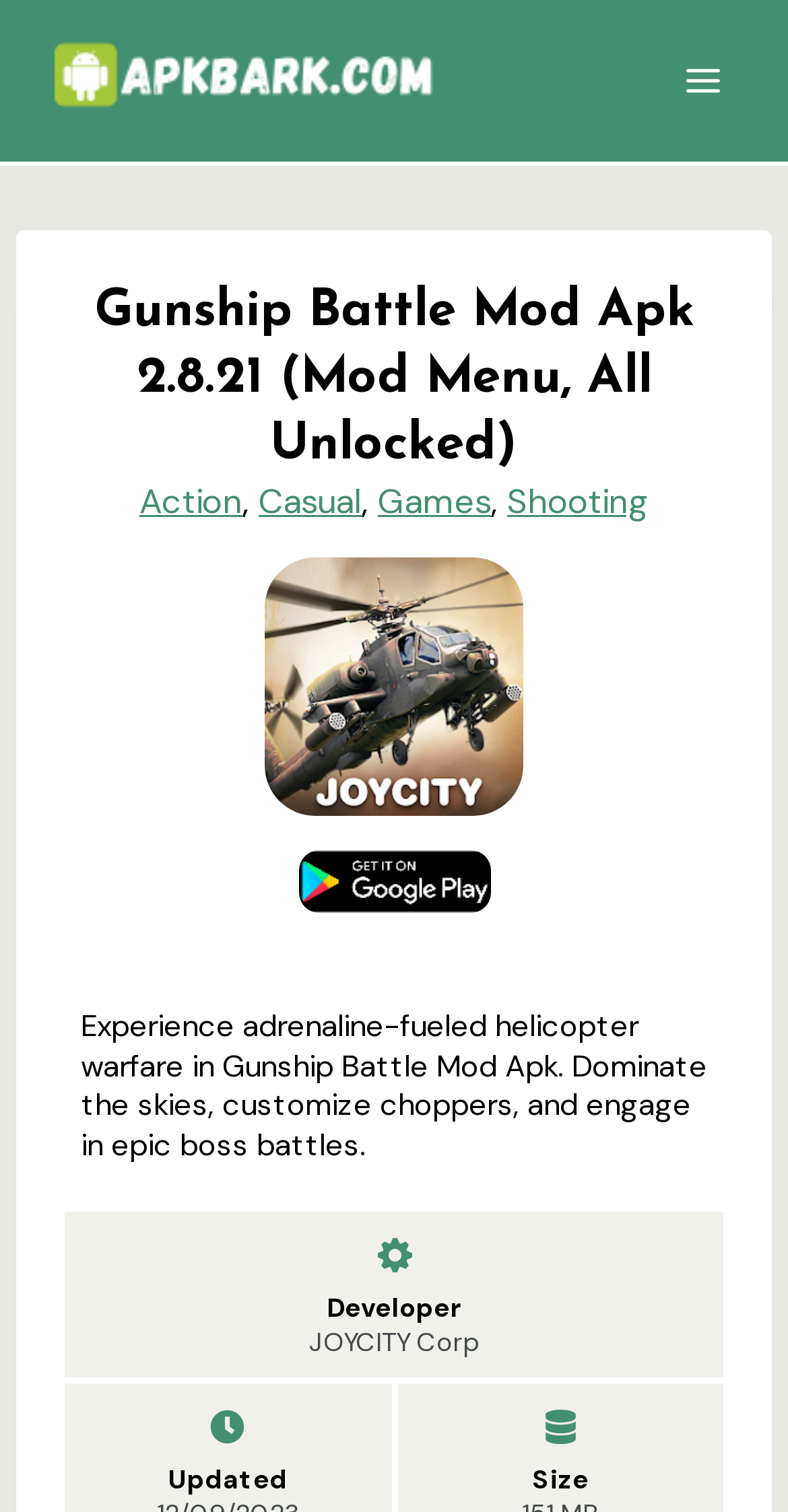Please answer the following question using a single word or phrase: 
Where can I download Gunship Battle Mod Apk?

Google Play